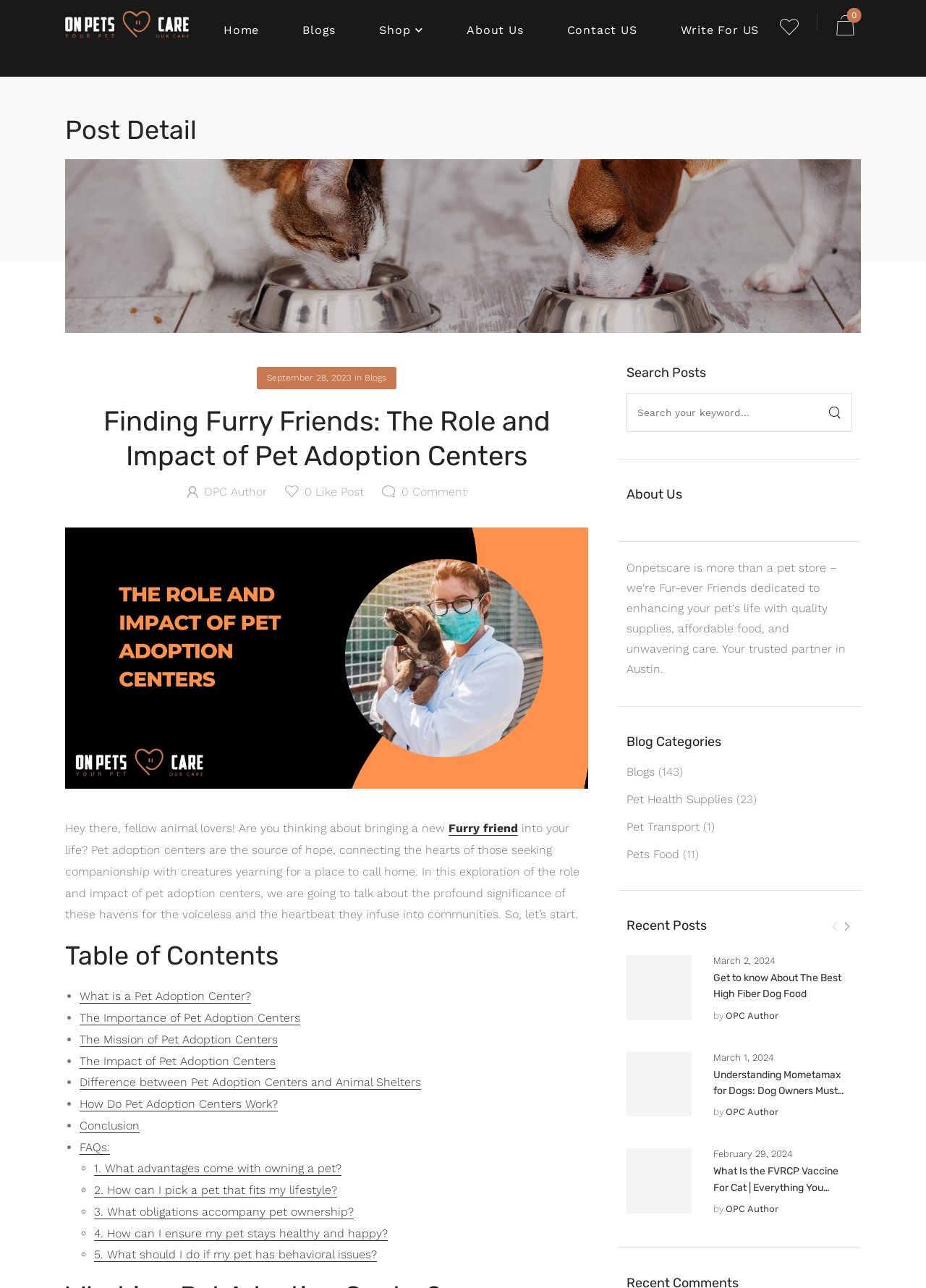Please answer the following query using a single word or phrase: 
How many blog categories are listed?

4